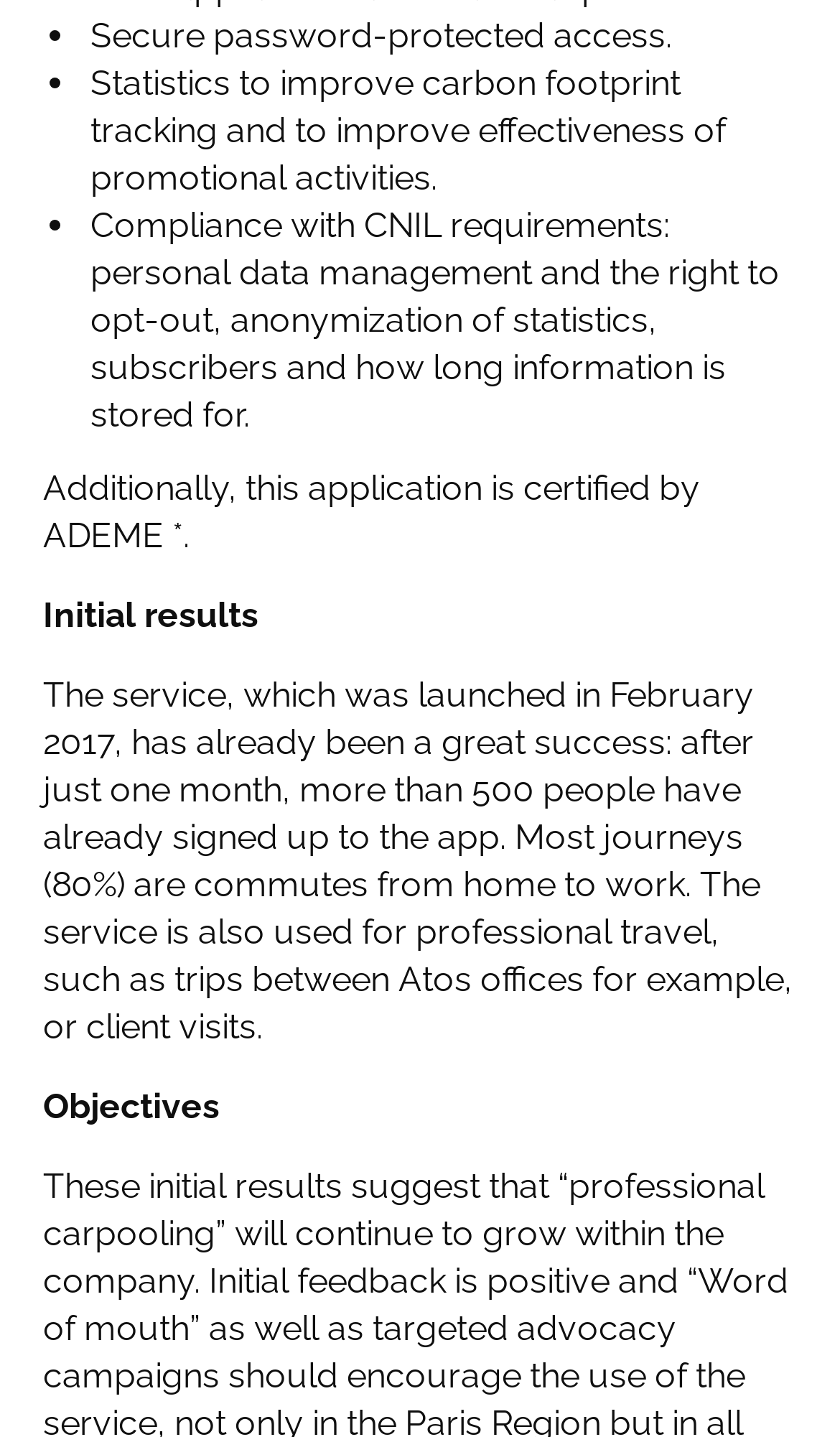What is the purpose of social media cookies?
Please provide a comprehensive answer based on the visual information in the image.

According to the webpage, social media cookies are used to measure the effectiveness of social media campaigns.